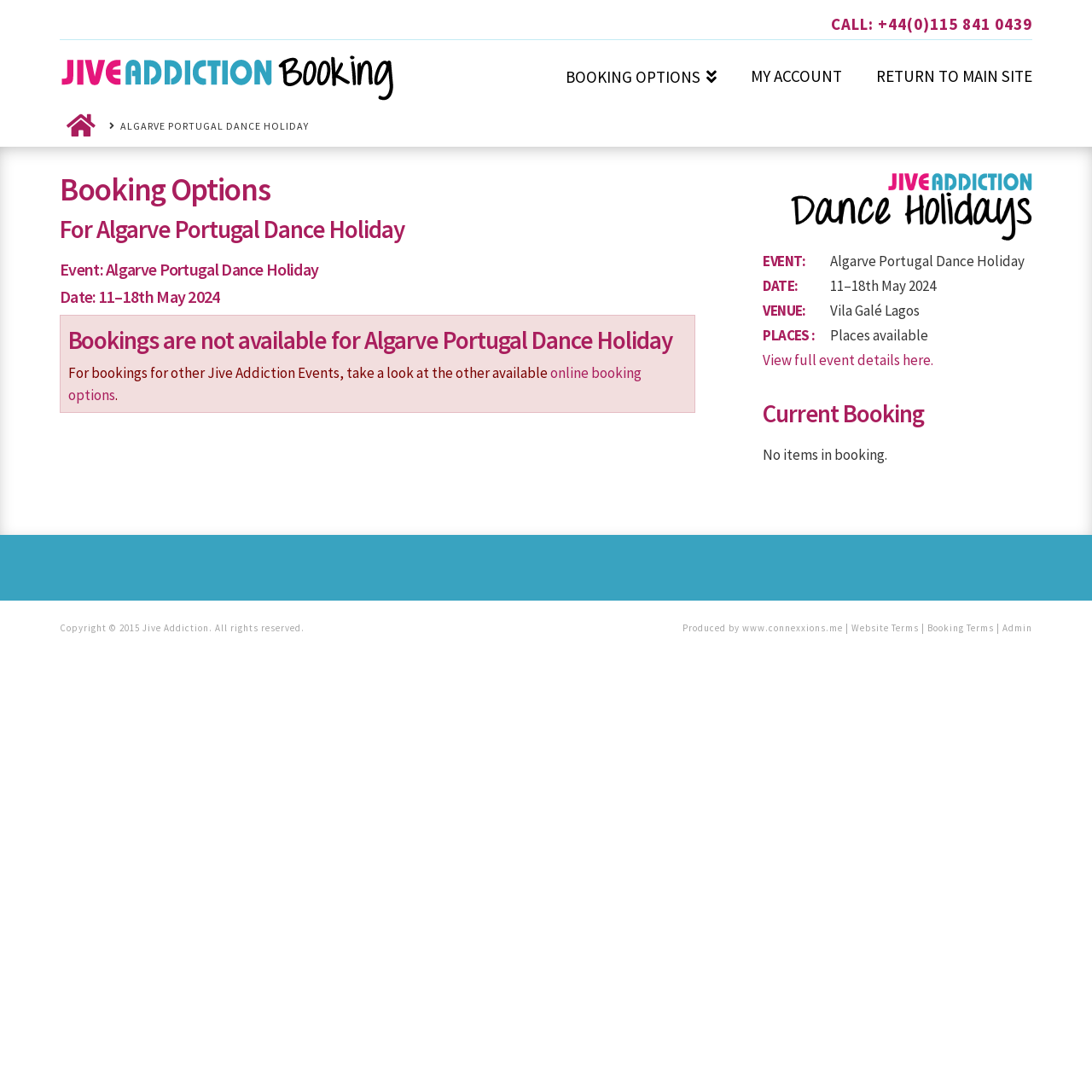Determine the bounding box coordinates for the area you should click to complete the following instruction: "Book online".

[0.503, 0.041, 0.672, 0.082]